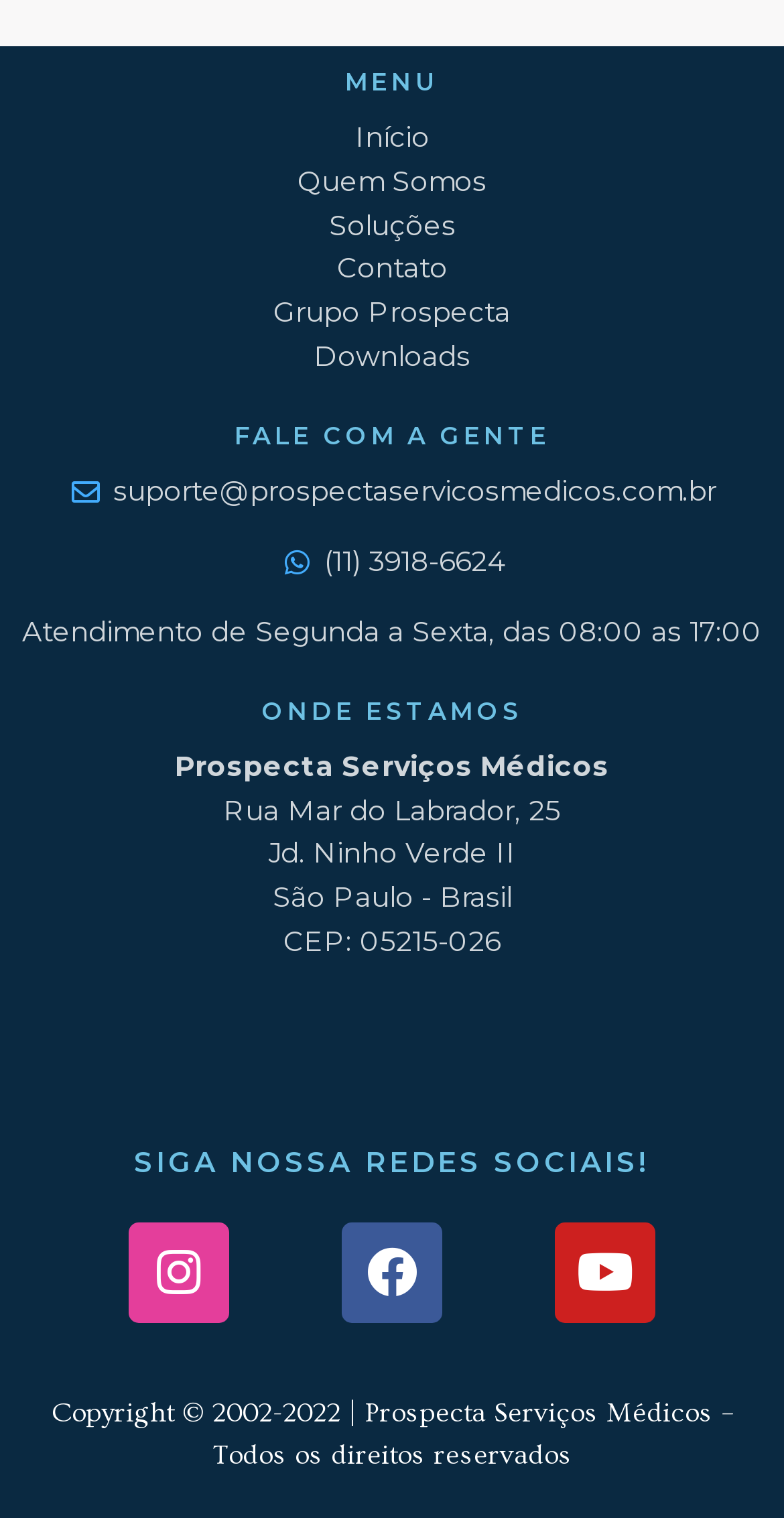Find and indicate the bounding box coordinates of the region you should select to follow the given instruction: "Discover the importance of Language Skills".

None